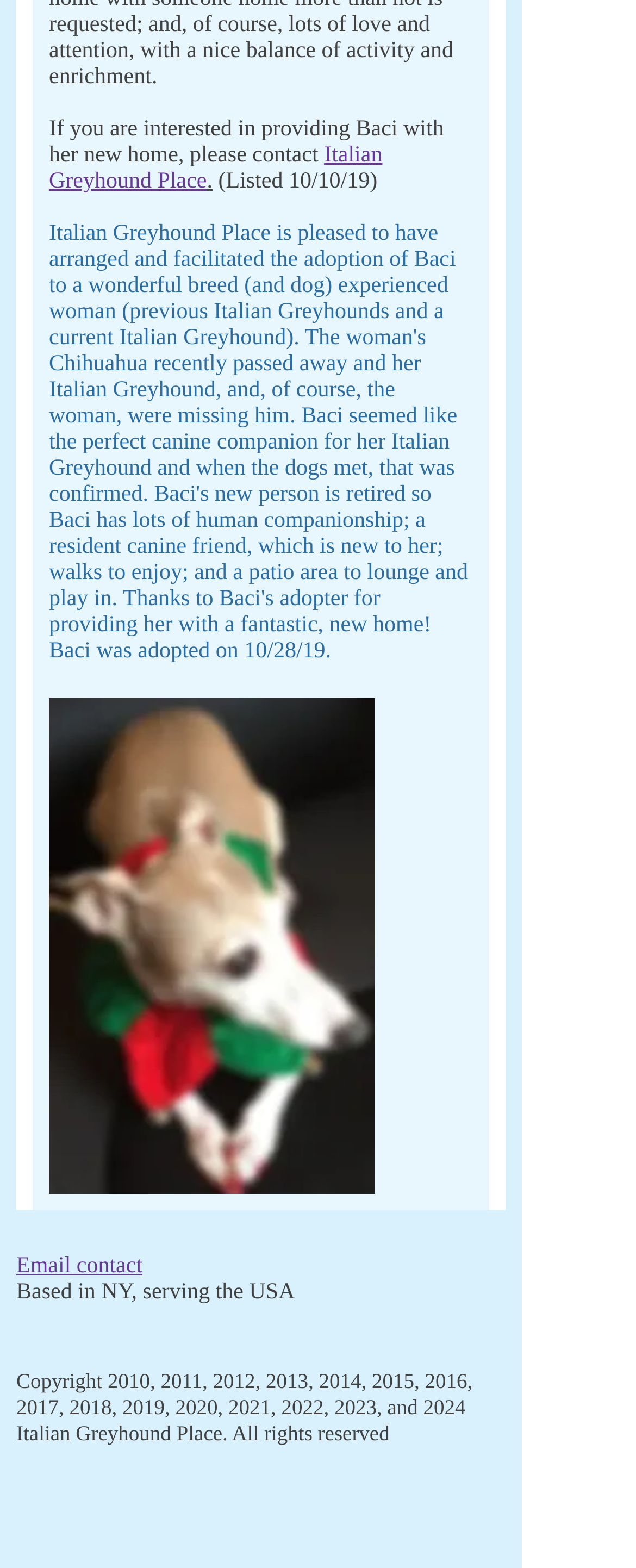Find the bounding box coordinates for the UI element whose description is: "aria-label="Facebook"". The coordinates should be four float numbers between 0 and 1, in the format [left, top, right, bottom].

[0.031, 0.833, 0.077, 0.852]